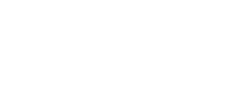Provide your answer in one word or a succinct phrase for the question: 
What is the significance of the logo in the competitive landscape?

Establishing brand identity